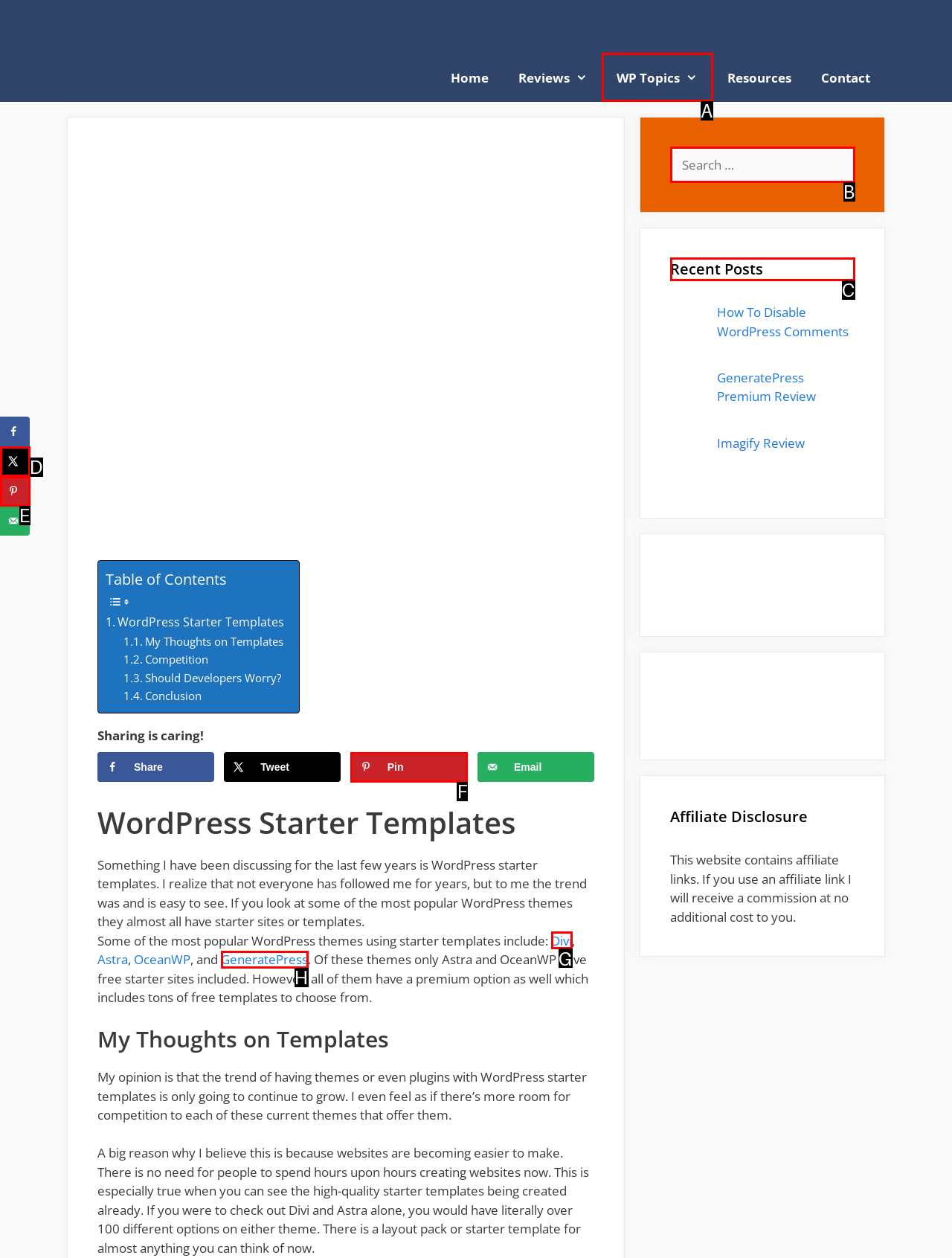Which HTML element should be clicked to perform the following task: Check the 'Recent Posts' section
Reply with the letter of the appropriate option.

C